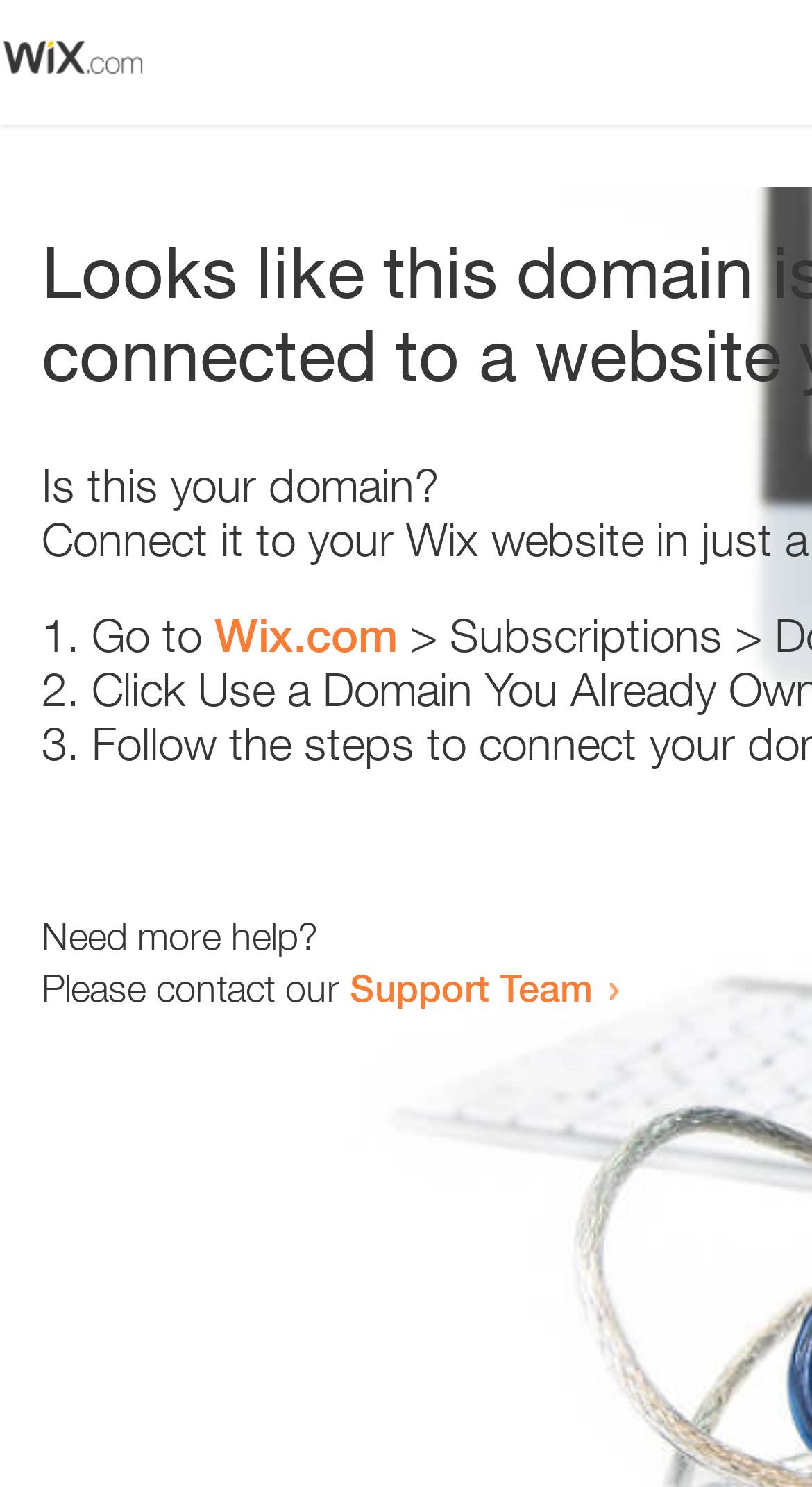Who to contact for more help? Refer to the image and provide a one-word or short phrase answer.

Support Team